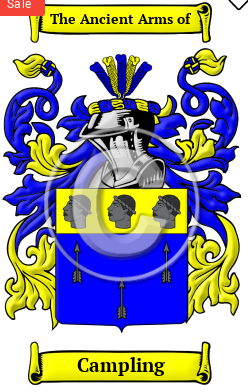What is the purpose of the two arrows pointing downward?
Using the details shown in the screenshot, provide a comprehensive answer to the question.

The two arrows pointing downward beneath the shield indicate the family's readiness for battle or defense, symbolizing their bravery and preparedness.